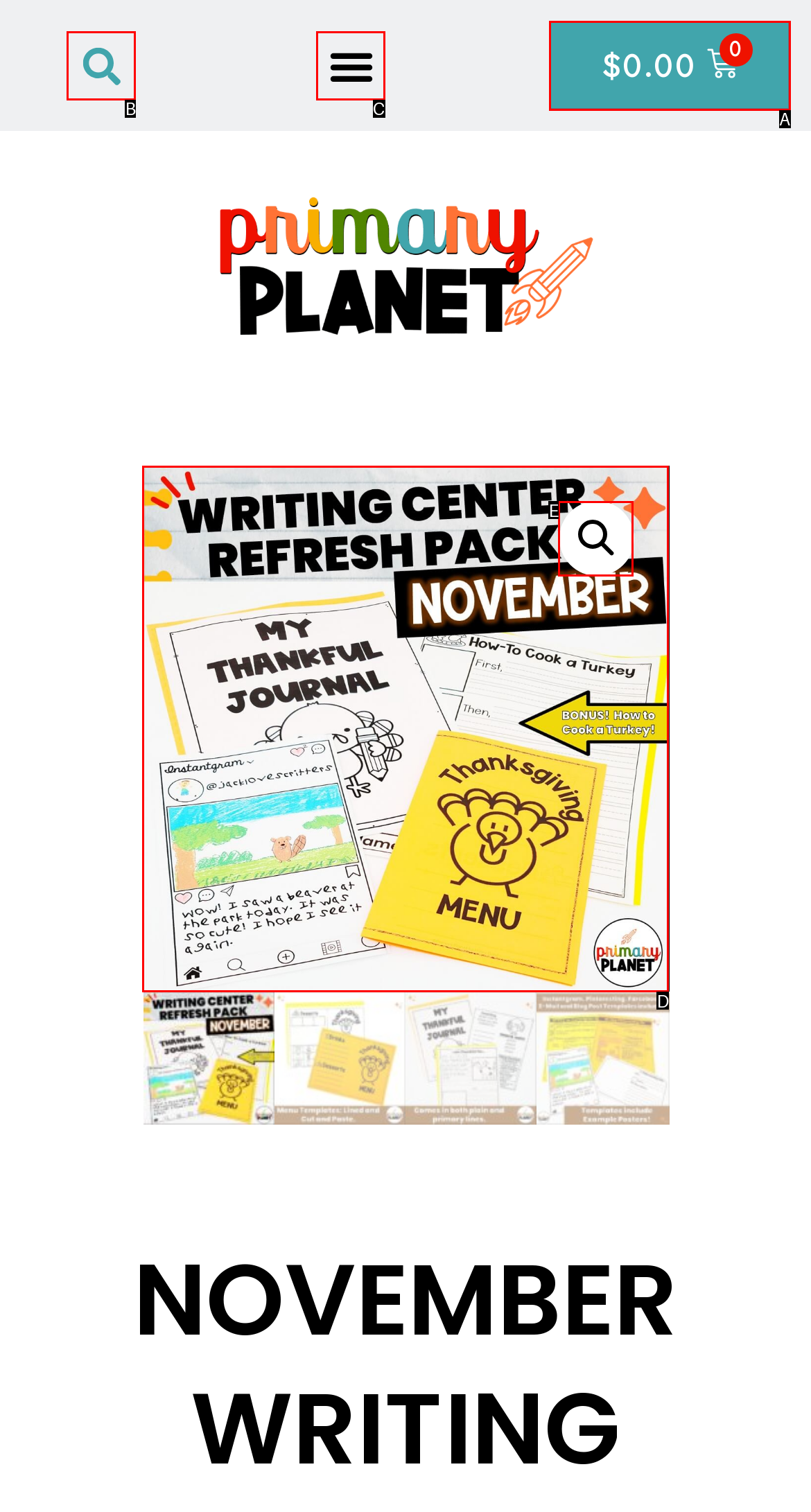Determine which option matches the element description: $0.00 0 Cart
Answer using the letter of the correct option.

A